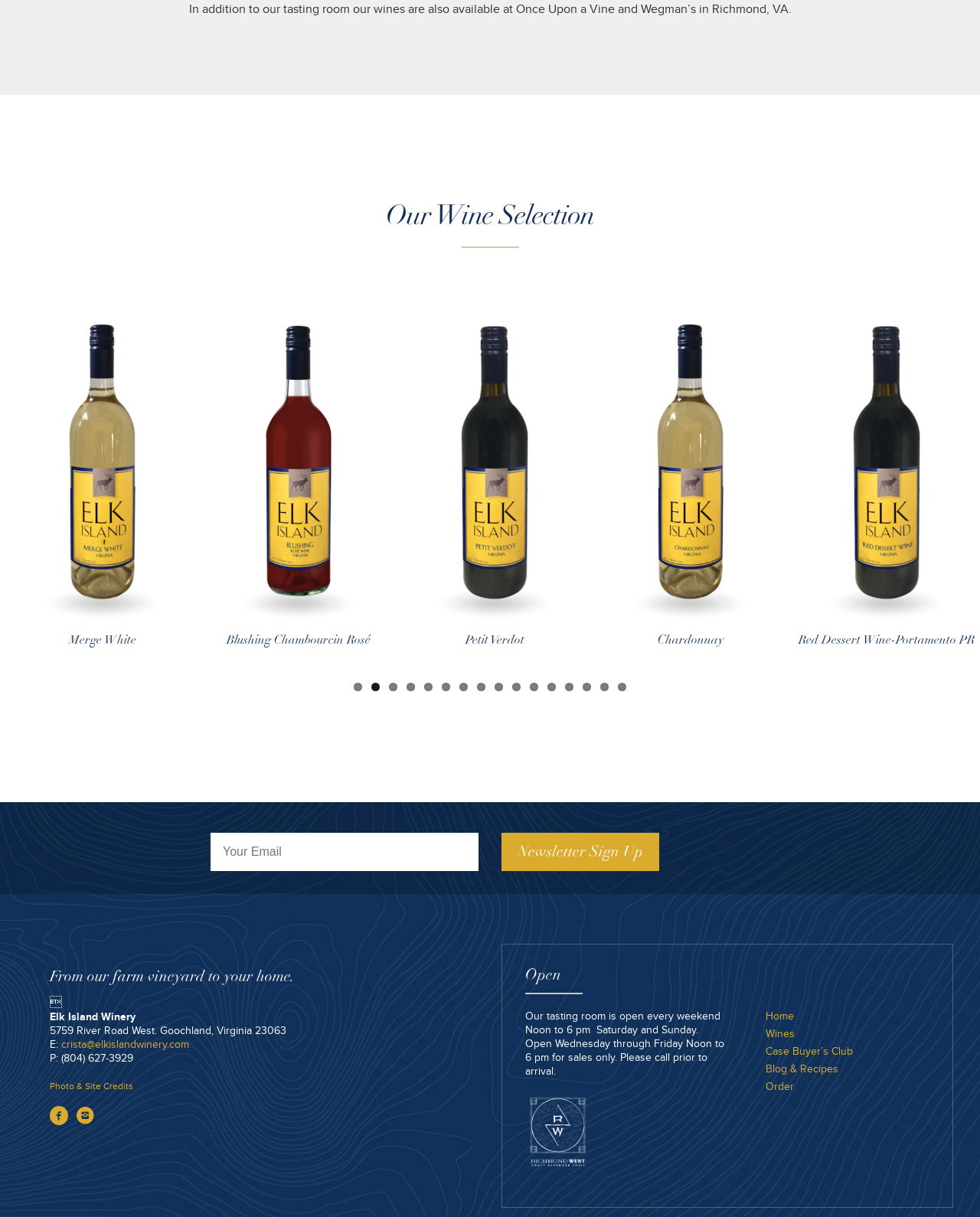Find the bounding box coordinates of the element to click in order to complete the given instruction: "Visit the Richmond West Craft Beverage Trail."

[0.536, 0.929, 0.602, 0.94]